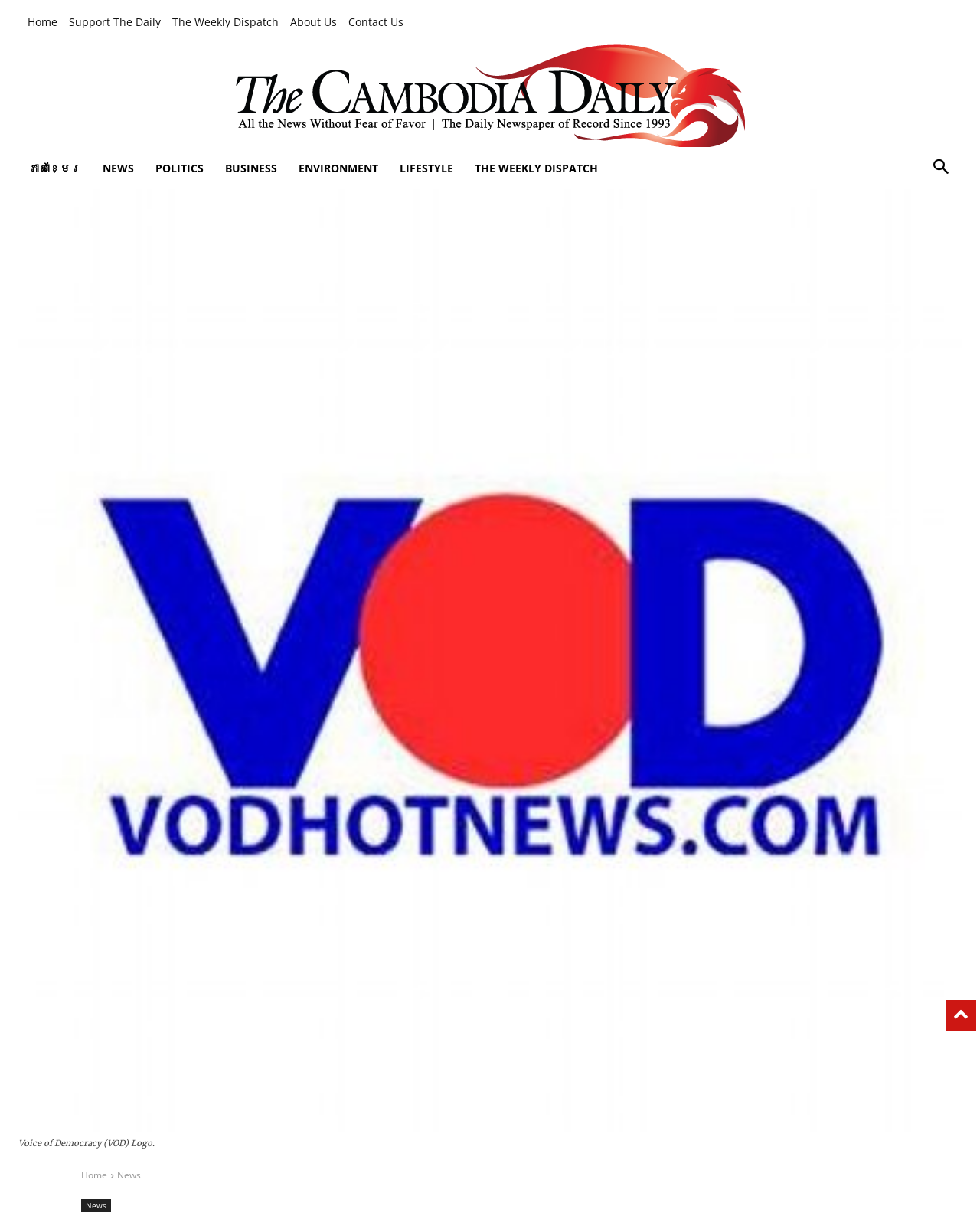Please mark the bounding box coordinates of the area that should be clicked to carry out the instruction: "donate to support independent journalism".

[0.476, 0.886, 0.528, 0.901]